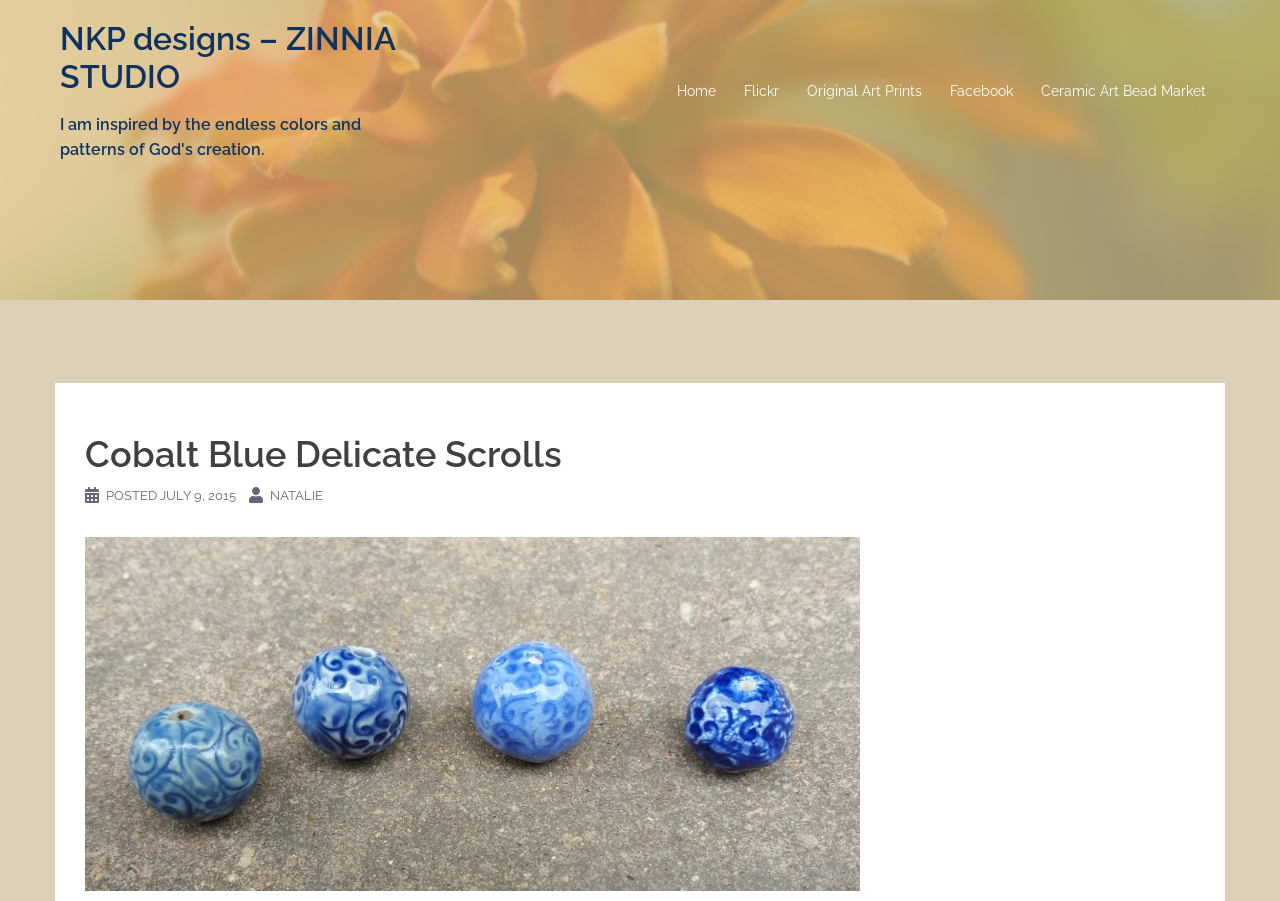Provide the bounding box coordinates for the specified HTML element described in this description: "July 9, 2015July 10, 2019". The coordinates should be four float numbers ranging from 0 to 1, in the format [left, top, right, bottom].

[0.125, 0.542, 0.184, 0.558]